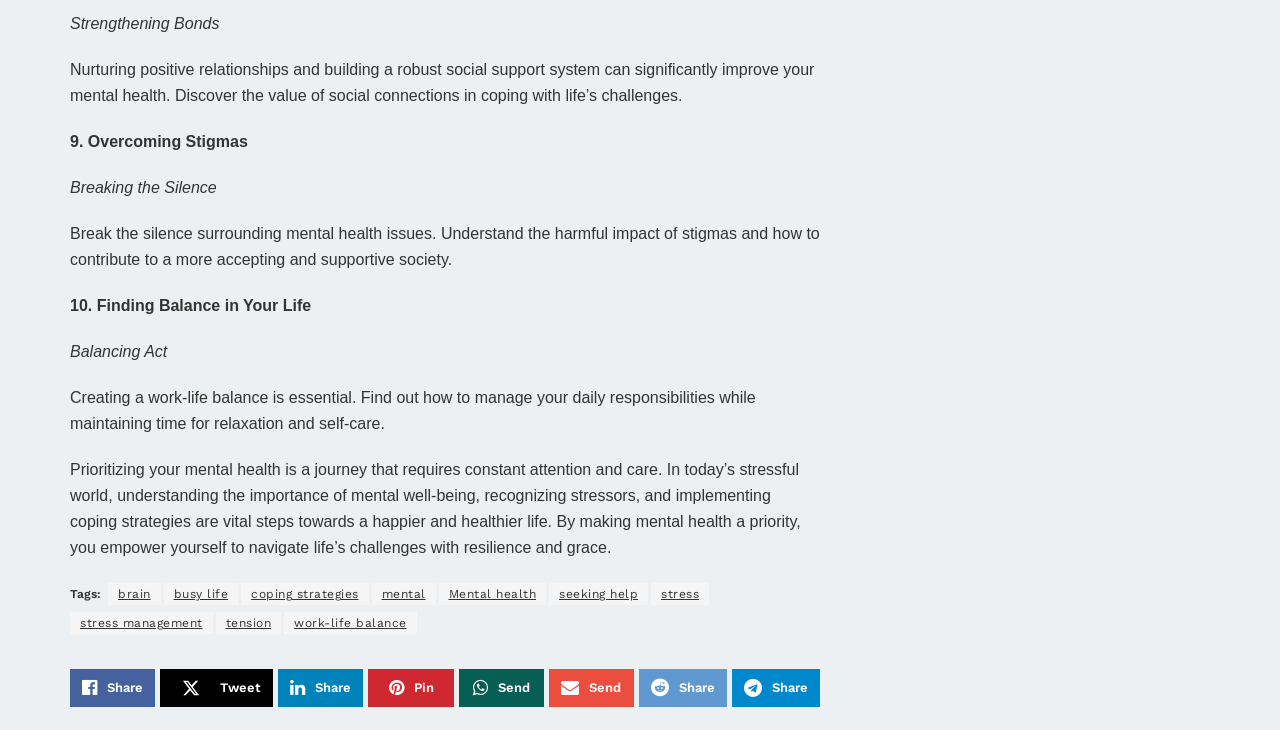Determine the bounding box coordinates for the element that should be clicked to follow this instruction: "Share on social media". The coordinates should be given as four float numbers between 0 and 1, in the format [left, top, right, bottom].

[0.055, 0.917, 0.121, 0.969]